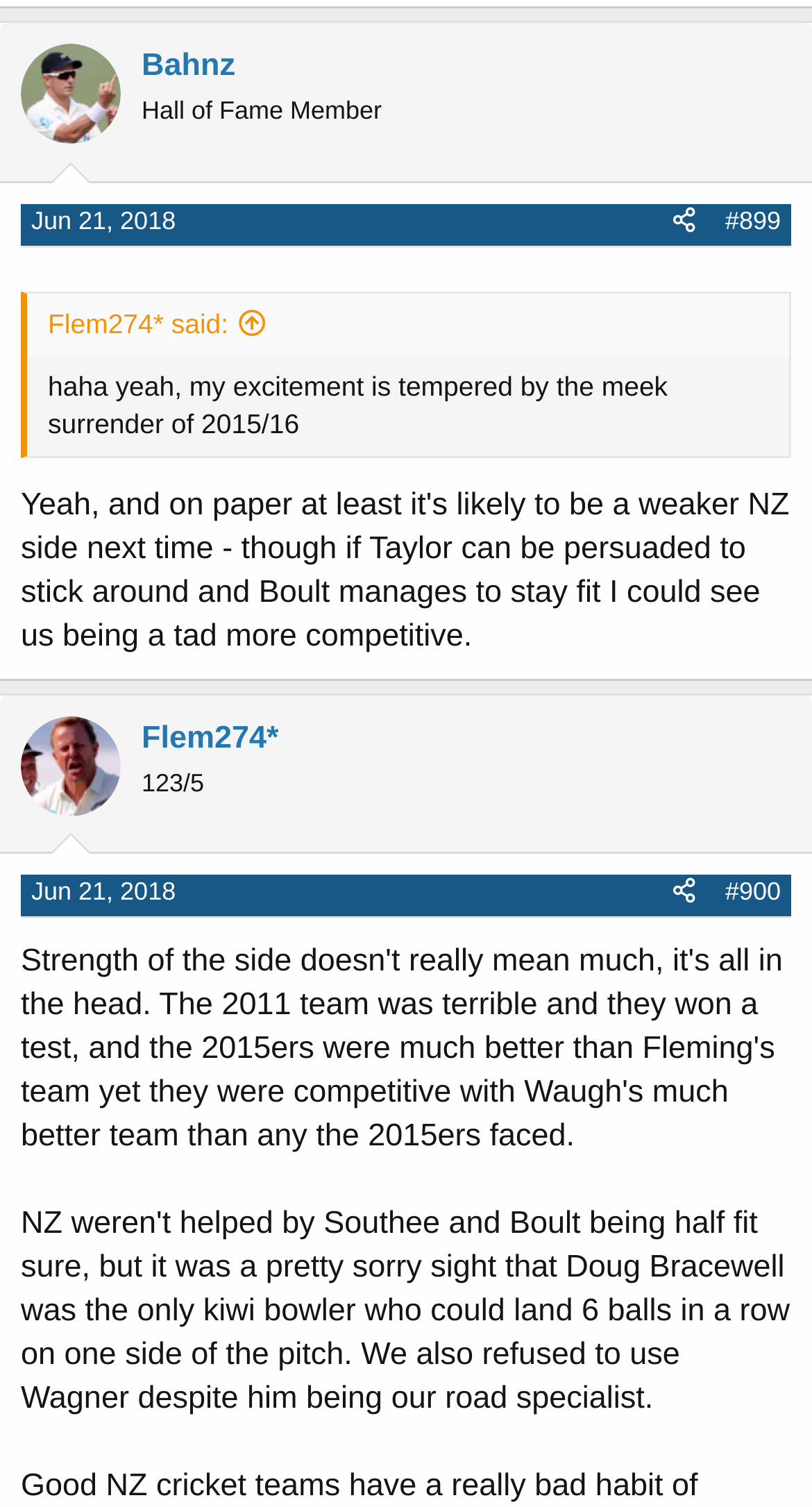Identify the bounding box coordinates of the section that should be clicked to achieve the task described: "Contact us".

[0.026, 0.609, 0.206, 0.636]